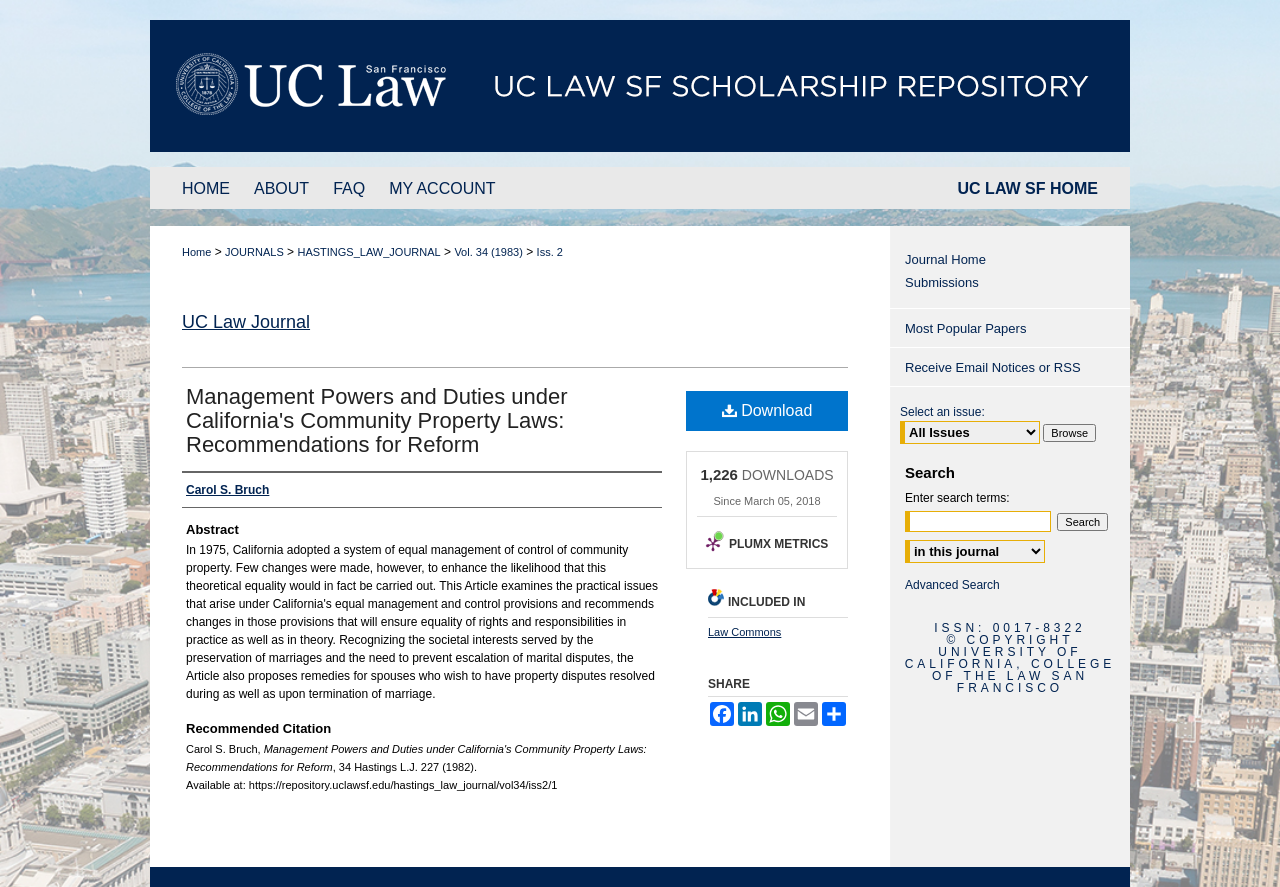Use a single word or phrase to answer the following:
What is the ISSN of the journal?

0017-8322